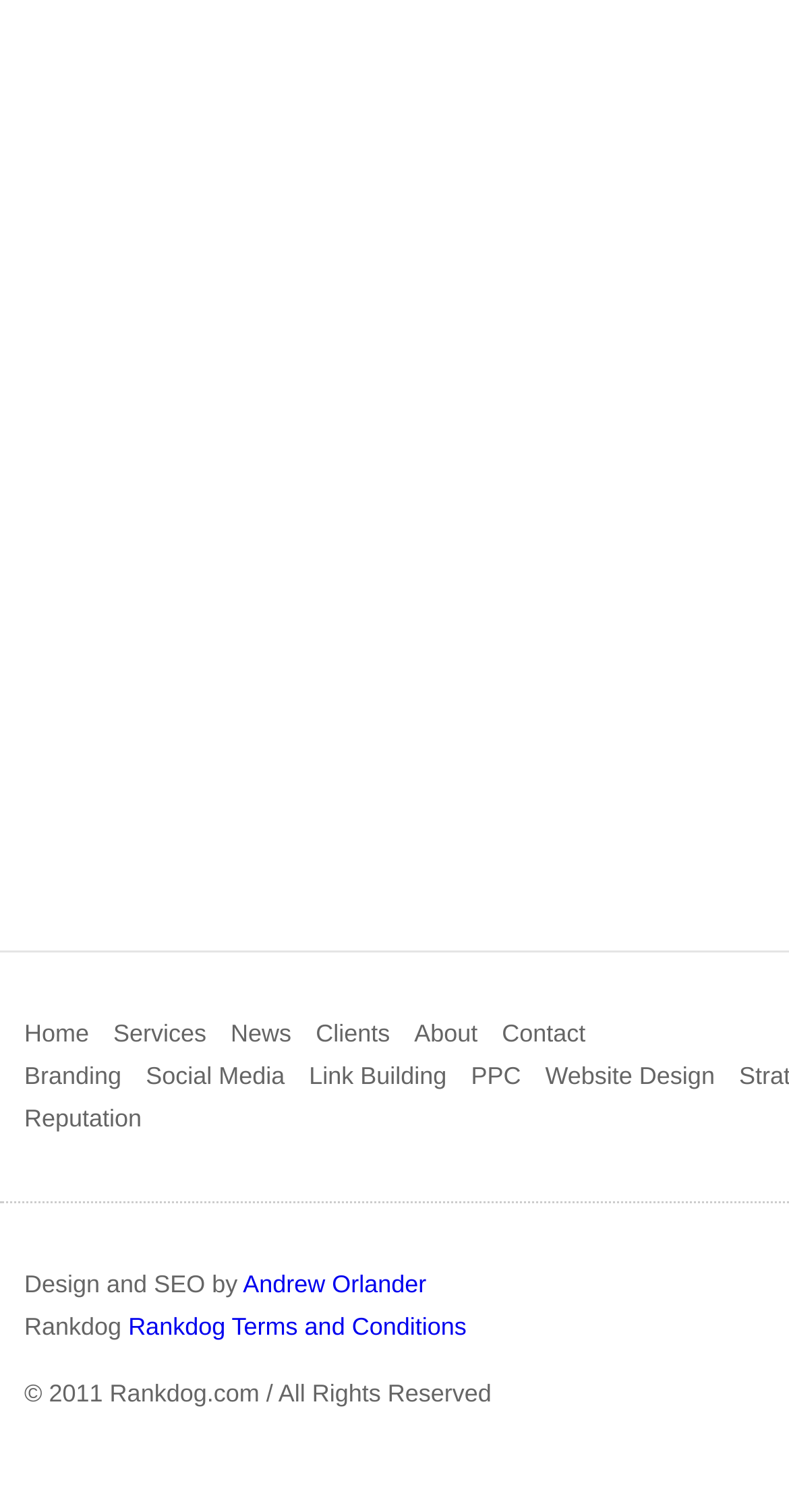What is the company name mentioned at the bottom?
Use the information from the image to give a detailed answer to the question.

I found the company name 'Rankdog' at the bottom of the webpage, specifically in the static text element with the bounding box coordinates [0.031, 0.867, 0.163, 0.886].